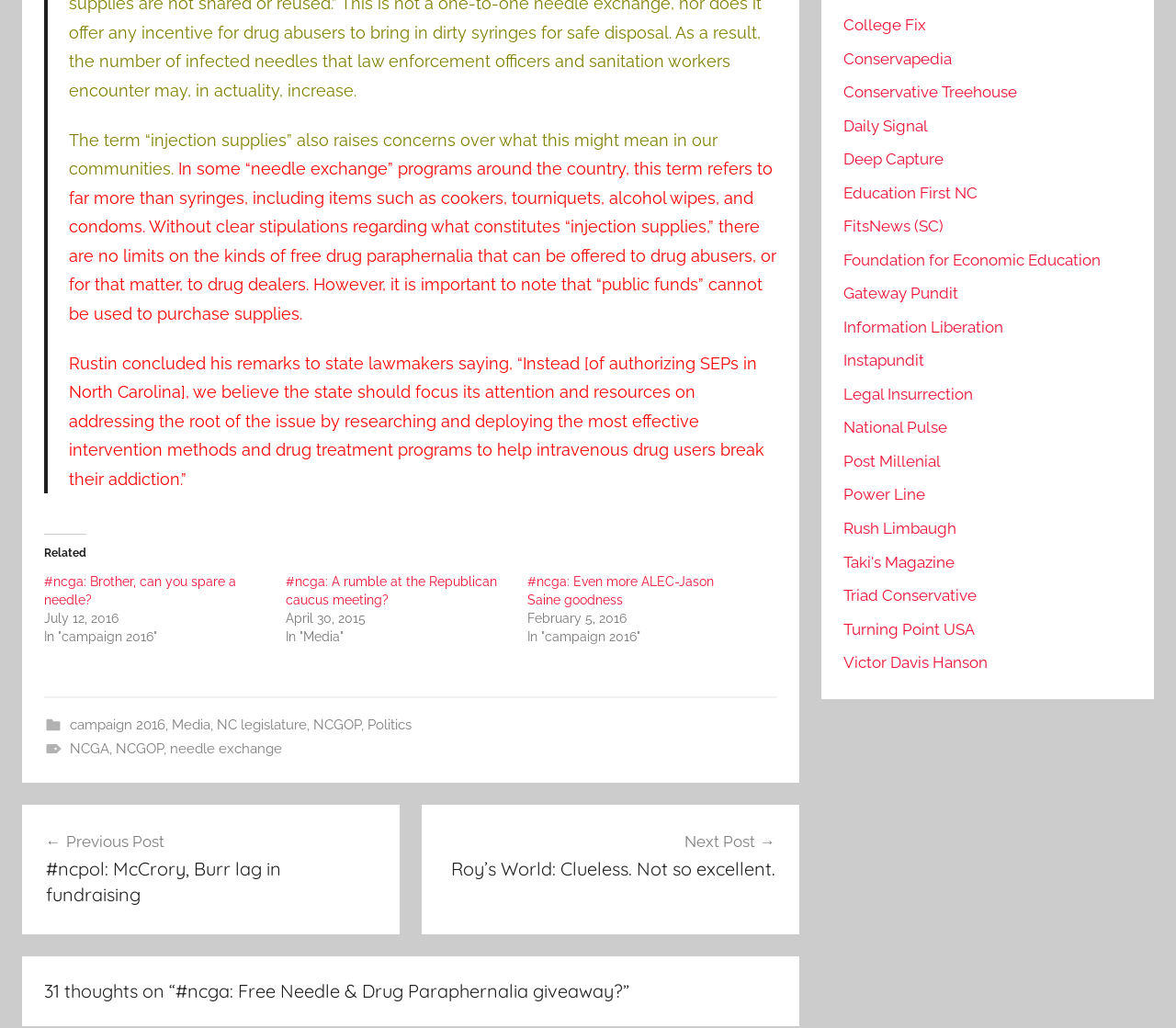Please mark the clickable region by giving the bounding box coordinates needed to complete this instruction: "Click the 'Next Post' link".

[0.378, 0.806, 0.659, 0.858]